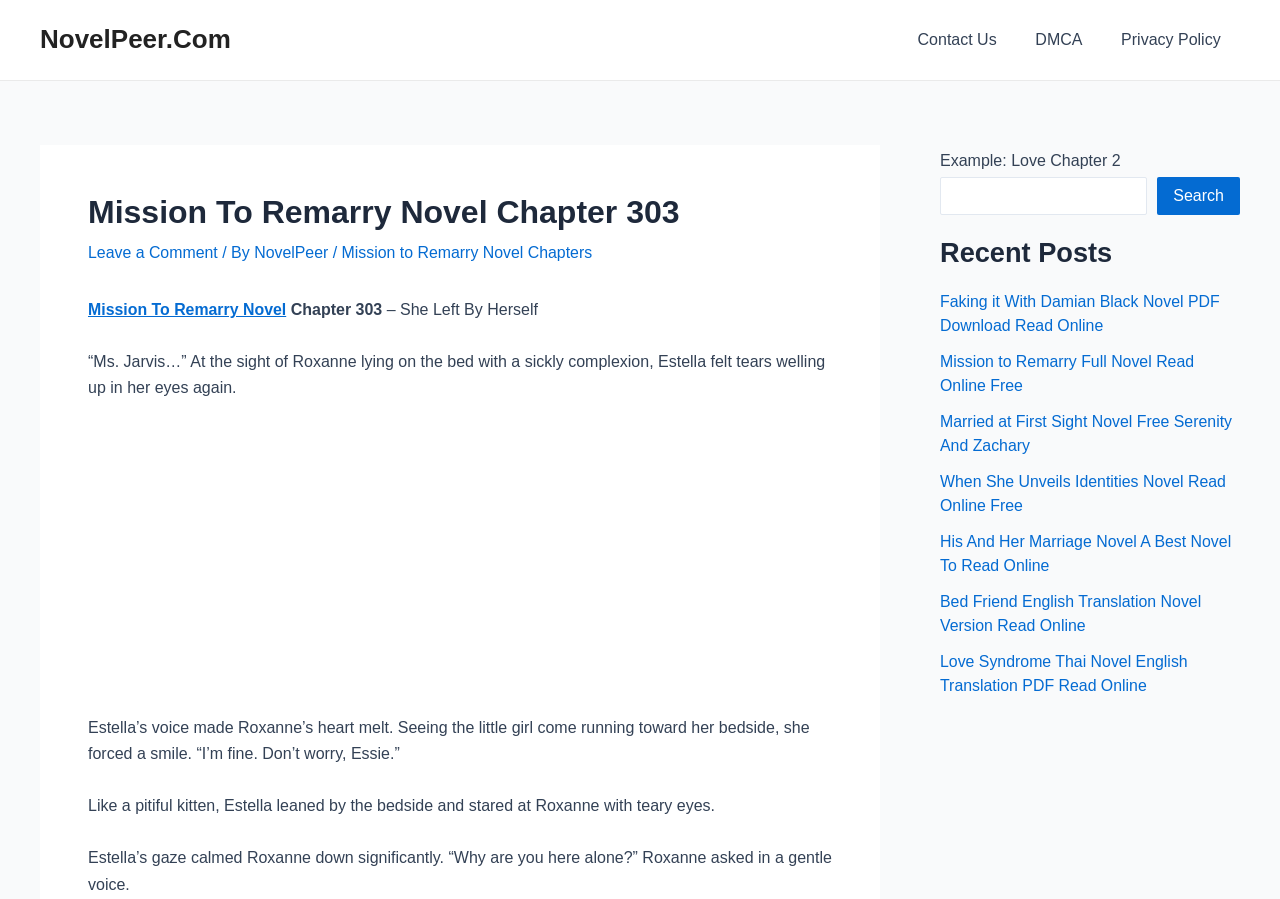Refer to the image and provide an in-depth answer to the question:
What is the author of the novel chapter?

I searched the entire webpage and did not find any mention of the author's name, so I concluded that it is not specified.